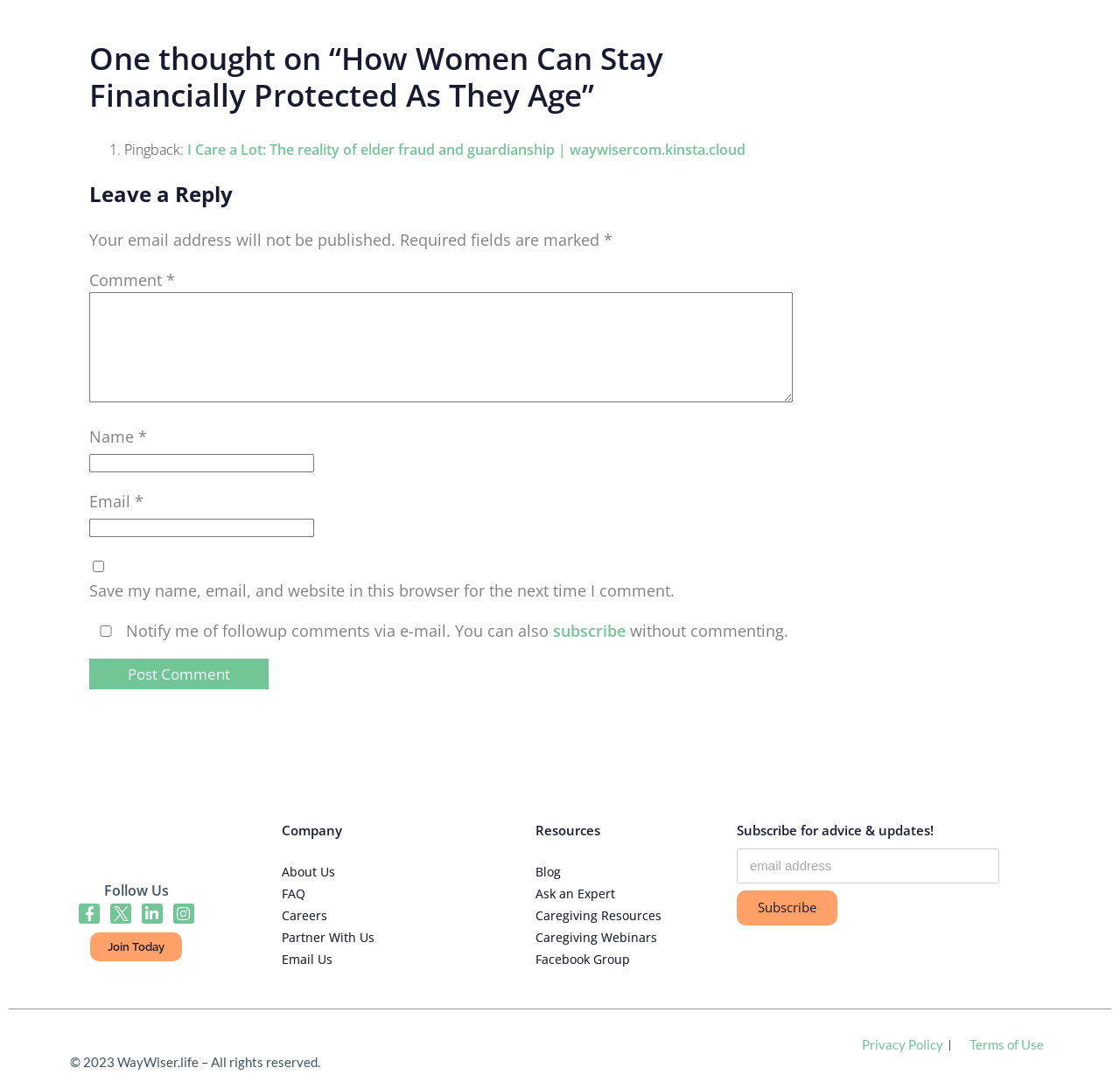What is the topic of the article?
Based on the visual information, provide a detailed and comprehensive answer.

The topic of the article can be inferred from the heading 'One thought on “How Women Can Stay Financially Protected As They Age”', which suggests that the article is about financial protection for women as they age.